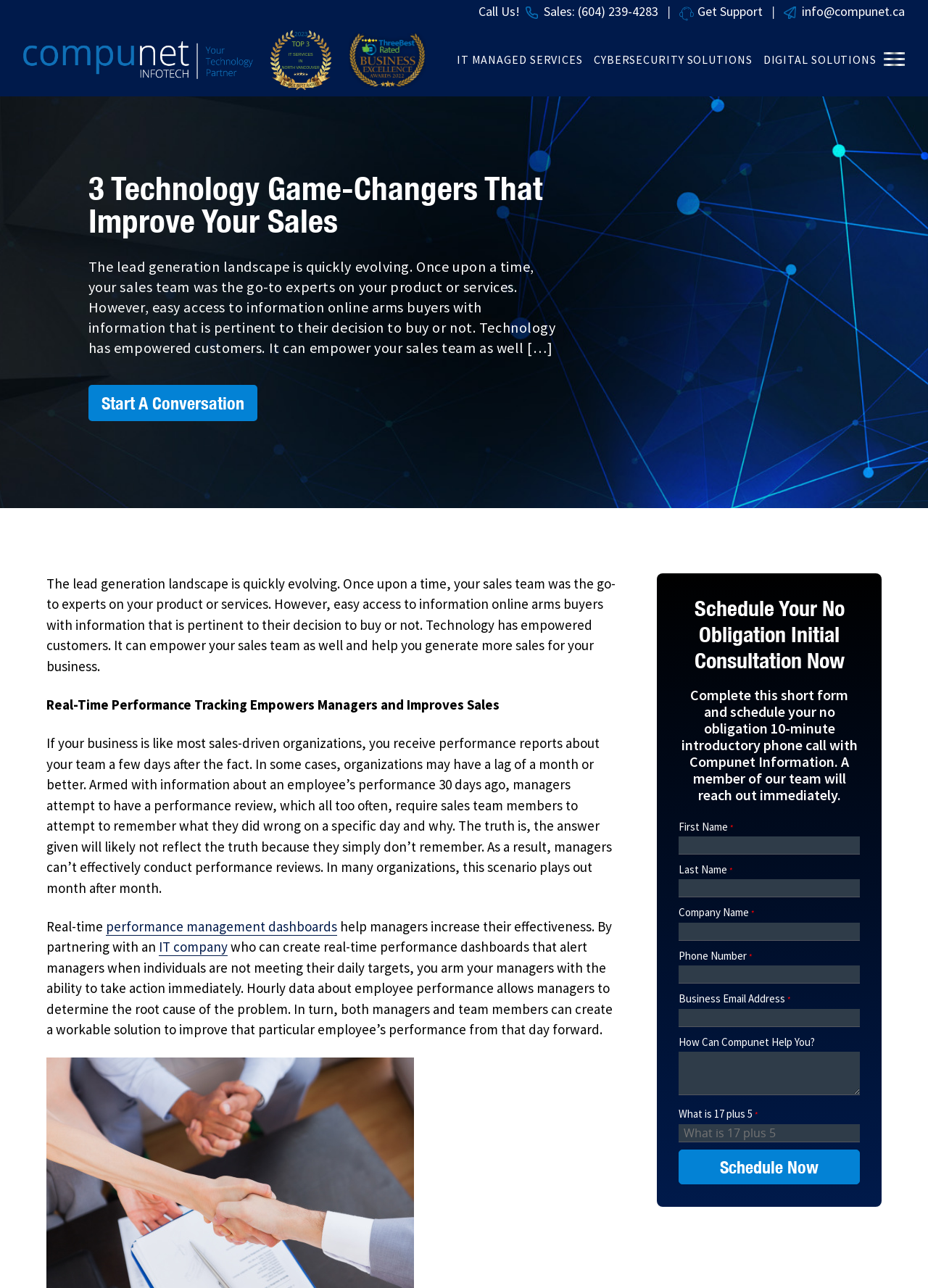What is the company name mentioned in the top navigation?
Kindly offer a detailed explanation using the data available in the image.

By analyzing the top navigation links, I found the company name 'Compunet' mentioned in the links 'Call Us!' and 'Get Support'.